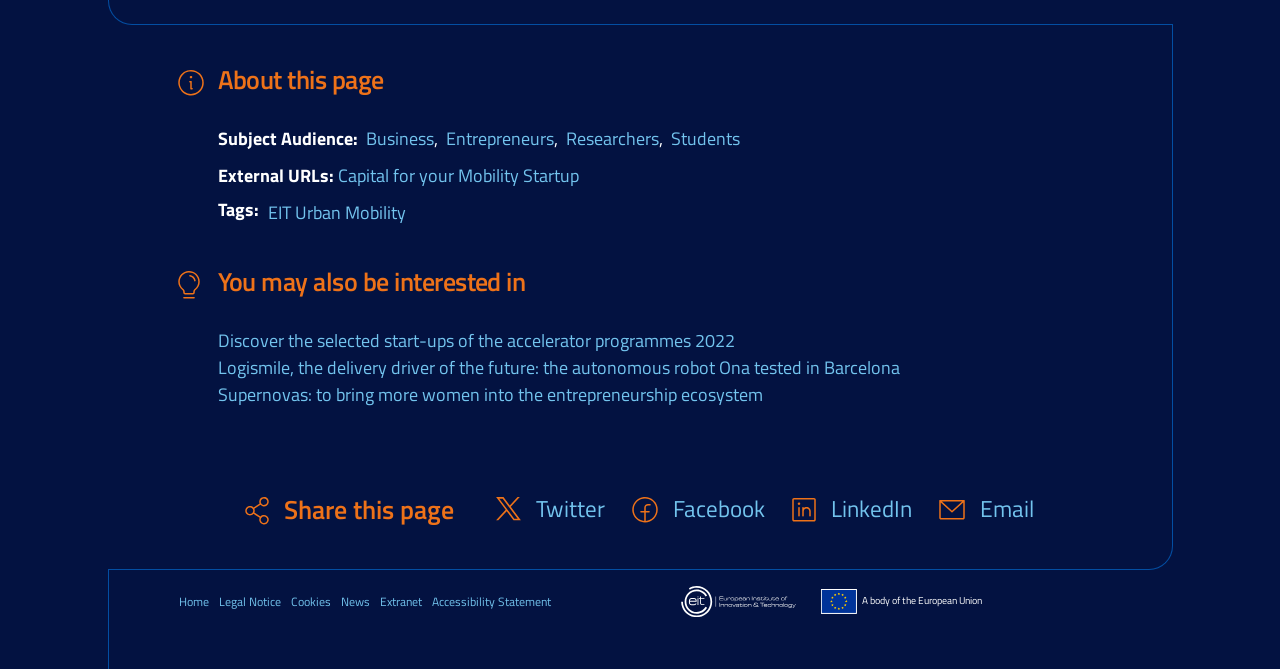Provide the bounding box for the UI element matching this description: "Catholic Mass Time".

None